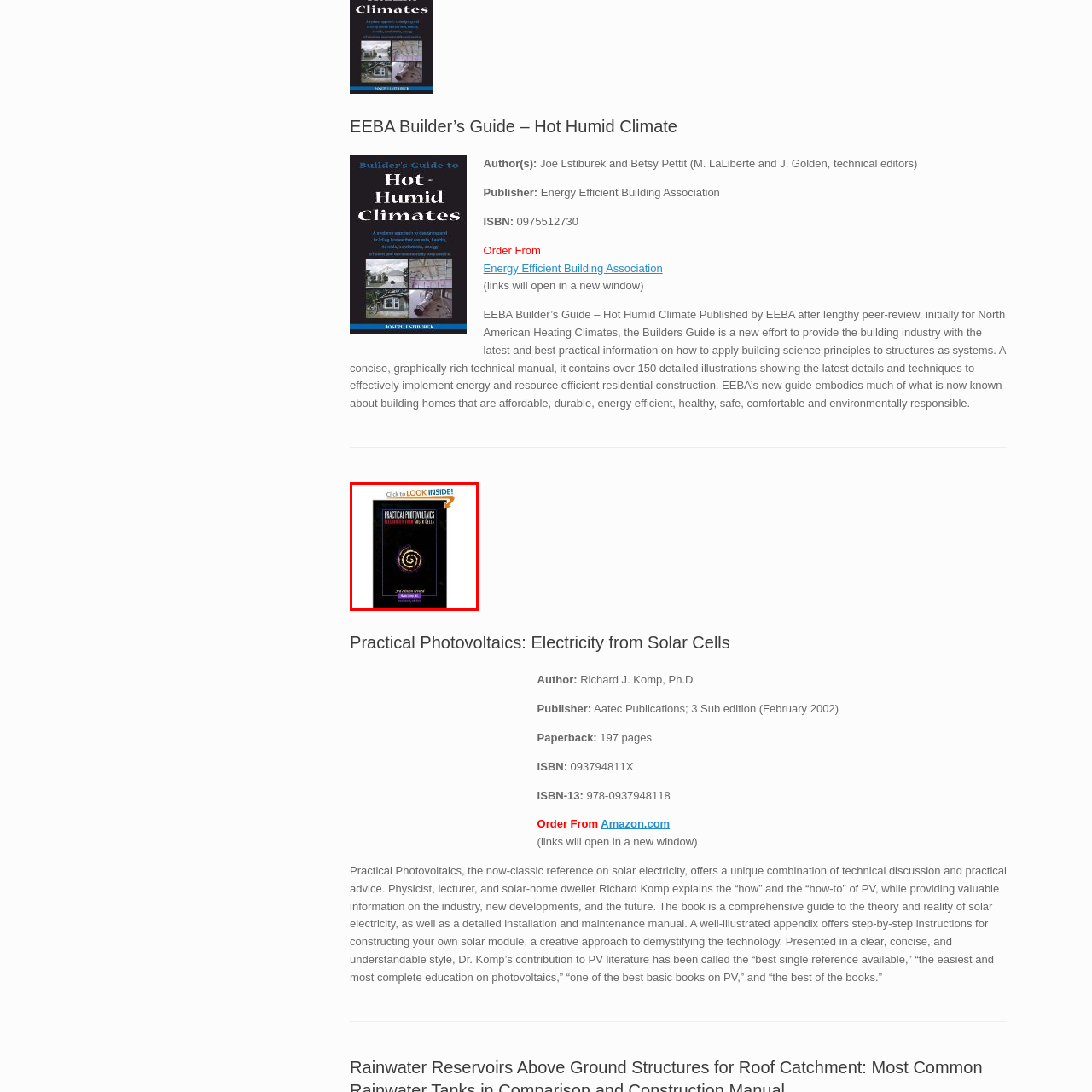Look at the image highlighted by the red boundary and answer the question with a succinct word or phrase:
What is the title of the book?

Practical Photovoltaics